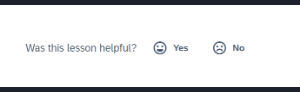Create a detailed narrative for the image.

The image features a feedback prompt titled "Was this lesson helpful?" It provides users with a chance to express their satisfaction with the lesson content. Three options are displayed: a smiling face representing a positive response ("Yes"), a neutral option, and a sad face for a negative response ("No"). This layout encourages users to quickly indicate their feedback, fostering engagement and improving the learning experience on the SAP Learning platform.